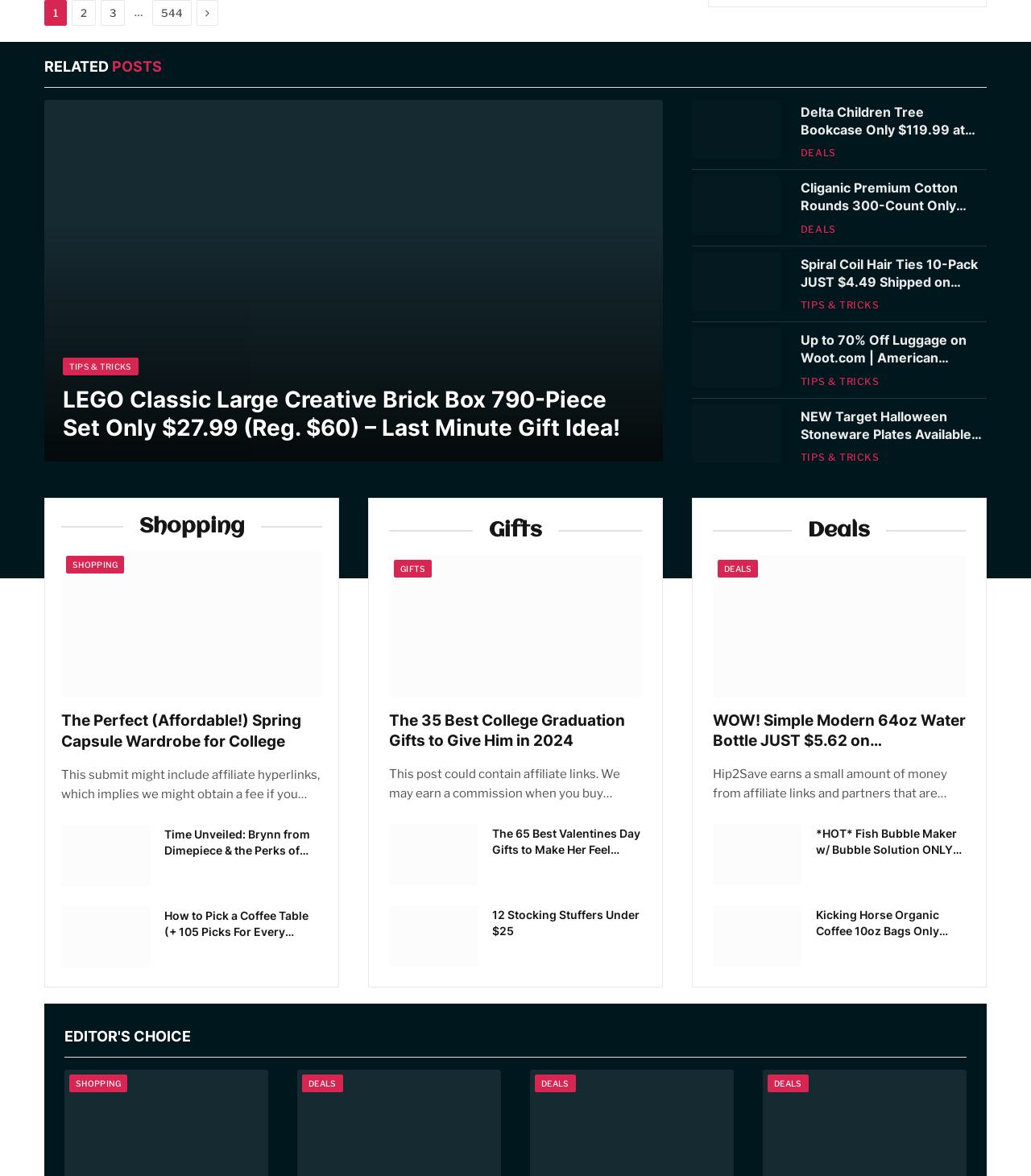How many links are under the 'Gifts' category?
Please look at the screenshot and answer in one word or a short phrase.

3